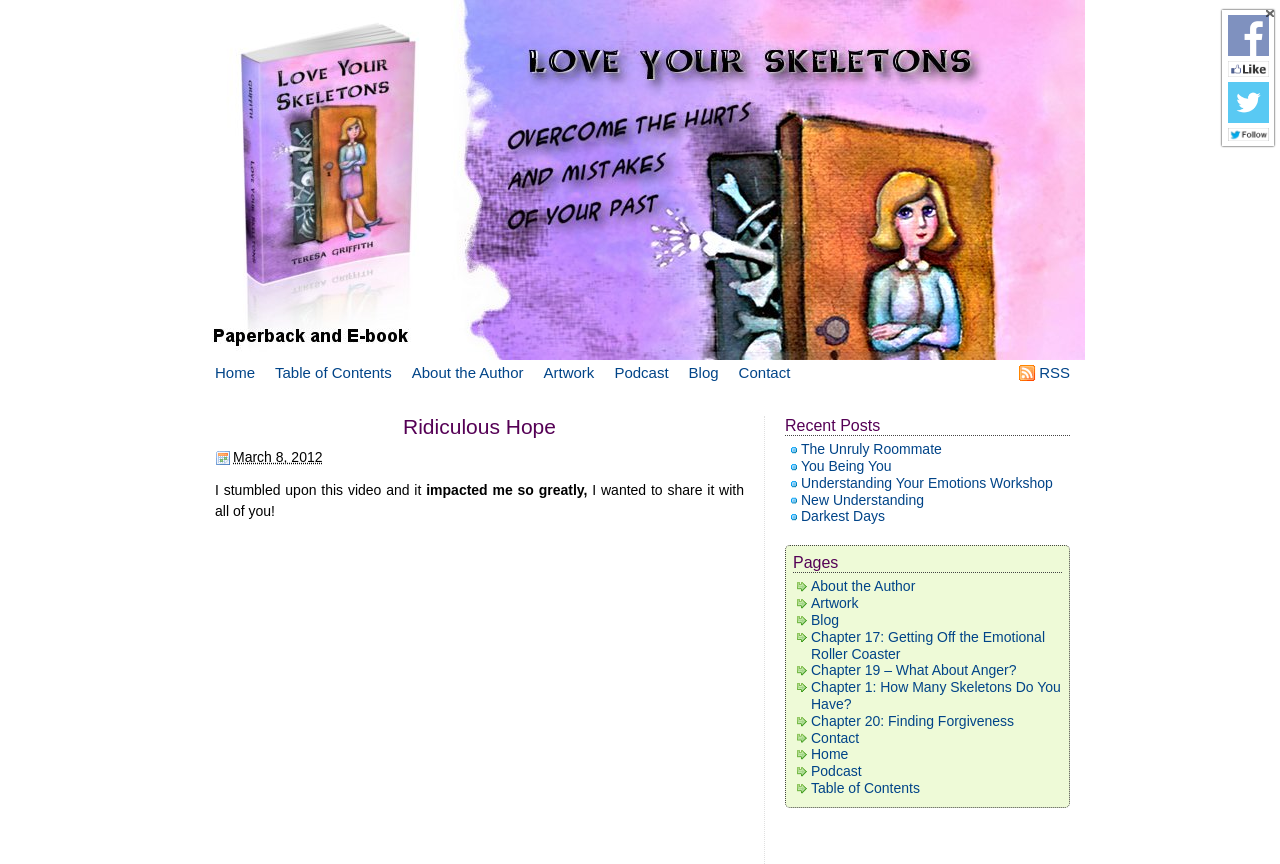Specify the bounding box coordinates of the region I need to click to perform the following instruction: "Share on Facebook". The coordinates must be four float numbers in the range of 0 to 1, i.e., [left, top, right, bottom].

[0.959, 0.071, 0.991, 0.089]